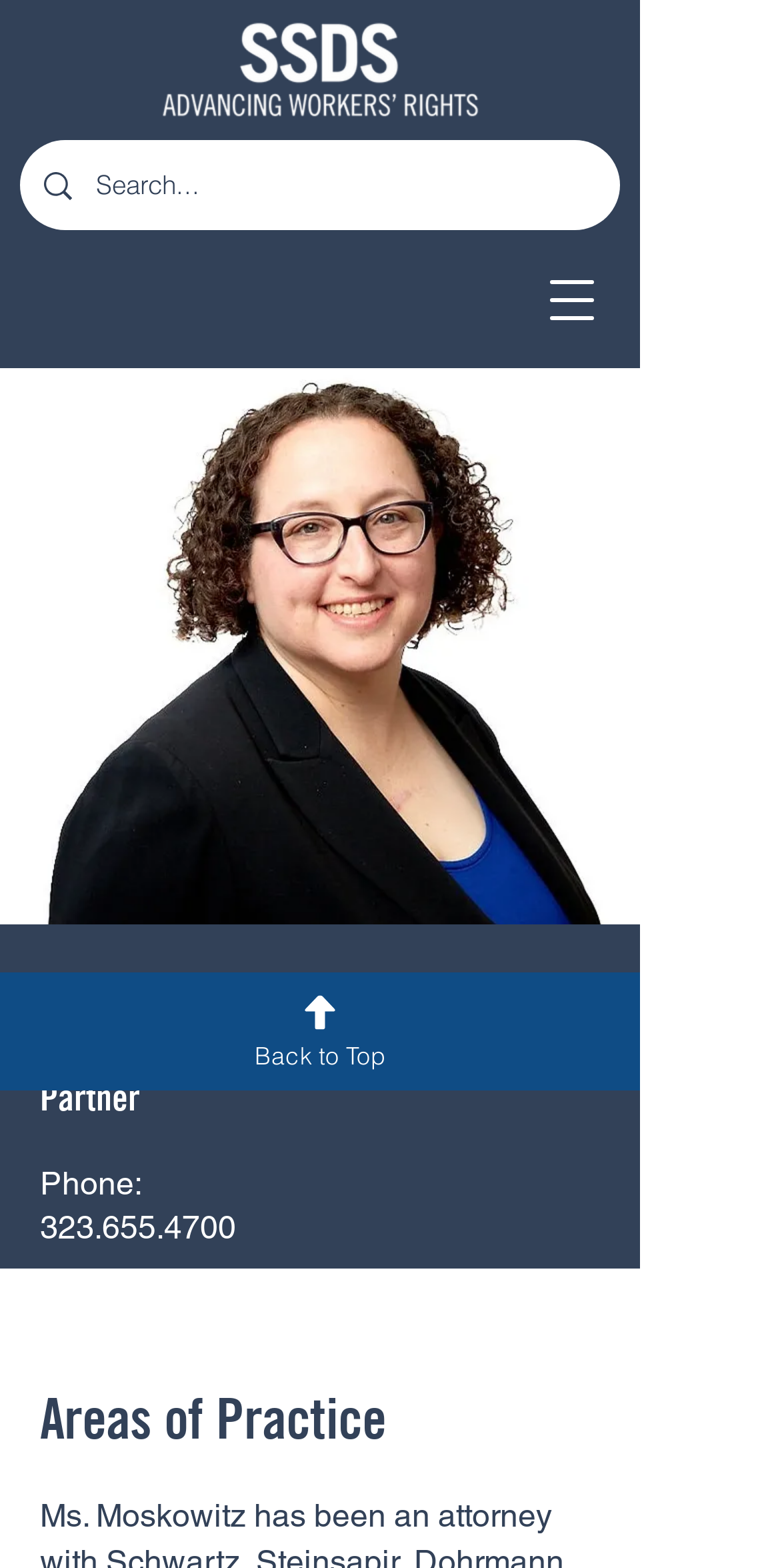Locate the headline of the webpage and generate its content.

Zoe S. Moskowitz